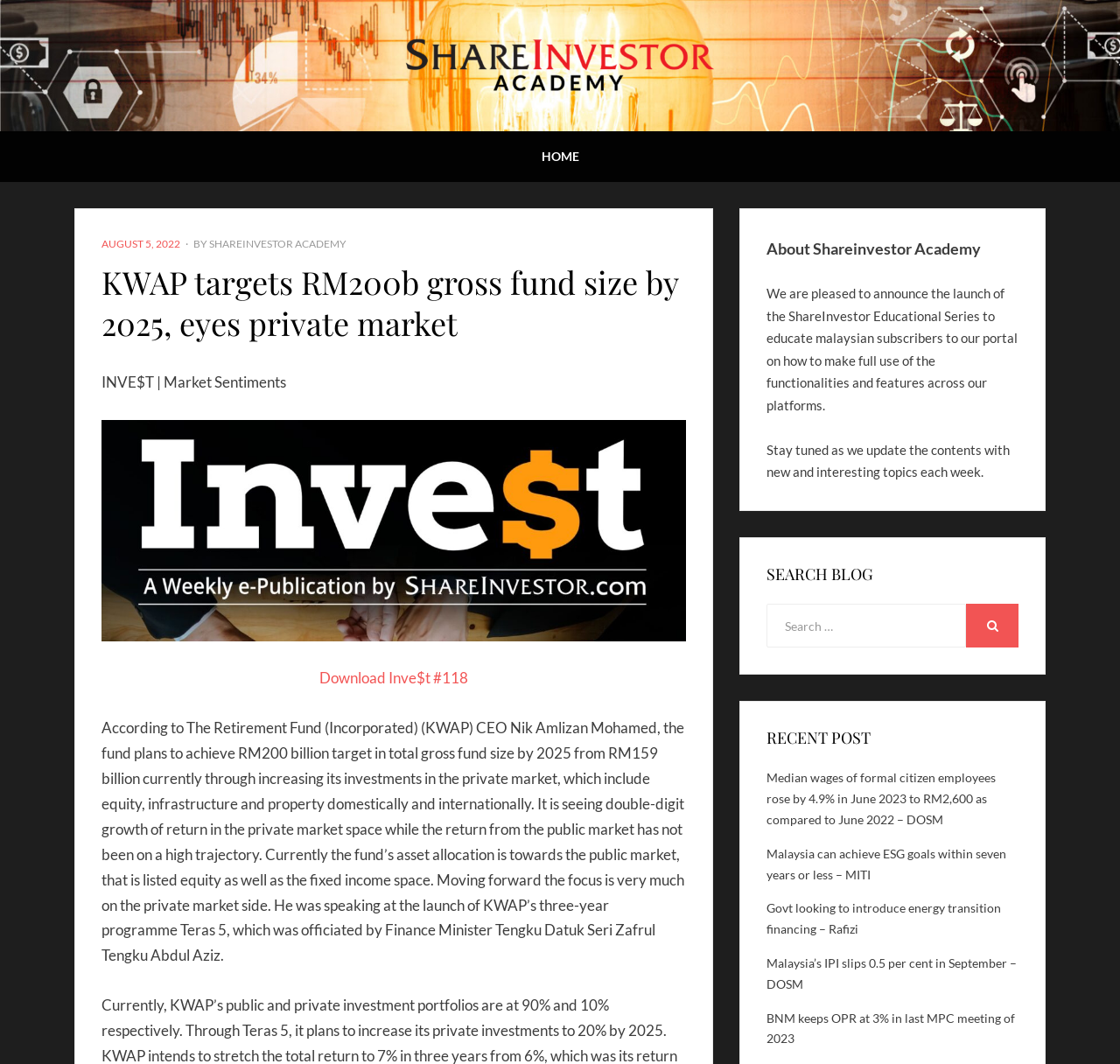Pinpoint the bounding box coordinates of the element to be clicked to execute the instruction: "Click on the 'HOME' link".

[0.464, 0.123, 0.536, 0.171]